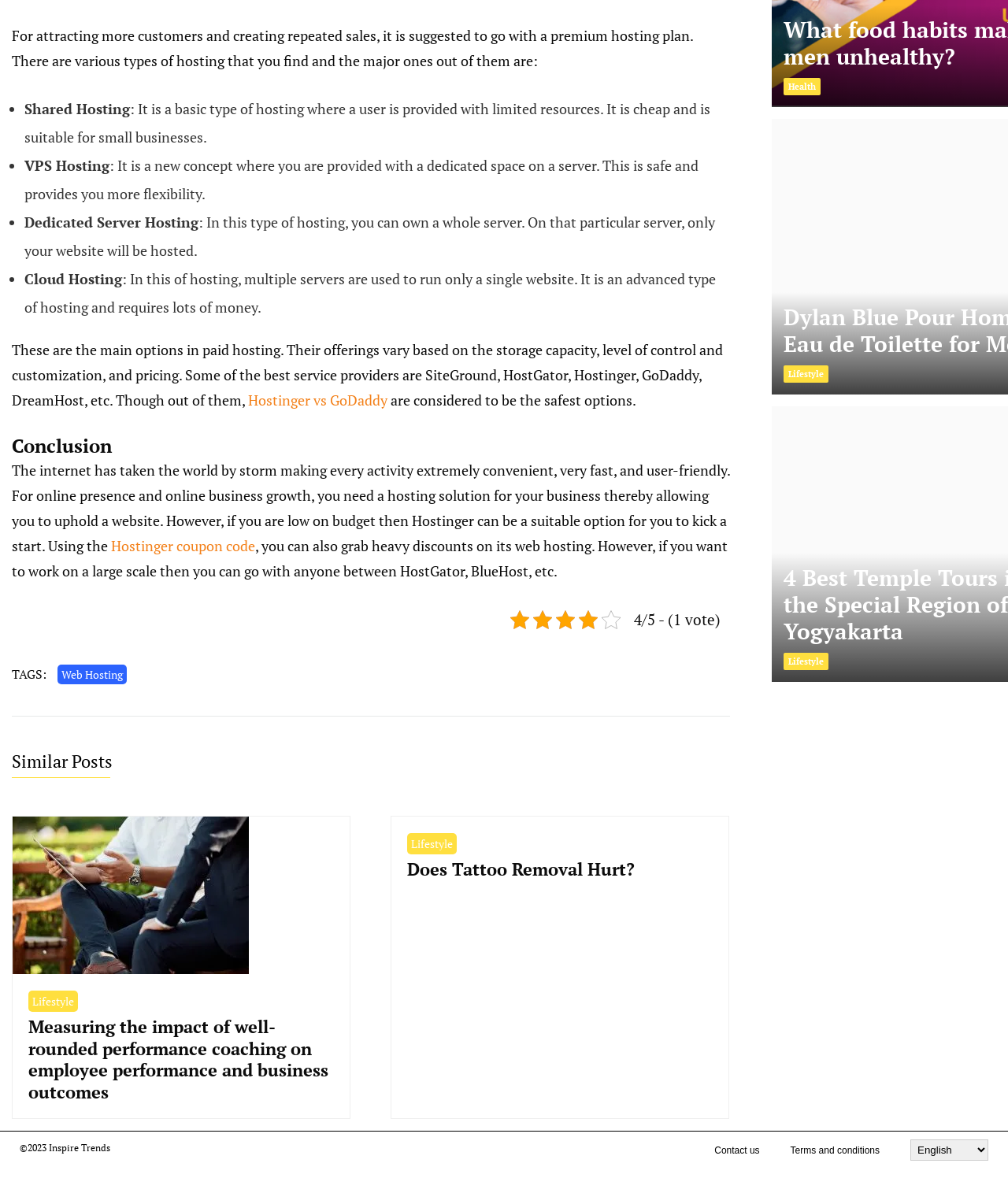Point out the bounding box coordinates of the section to click in order to follow this instruction: "Click on 'Web Hosting'".

[0.057, 0.564, 0.126, 0.581]